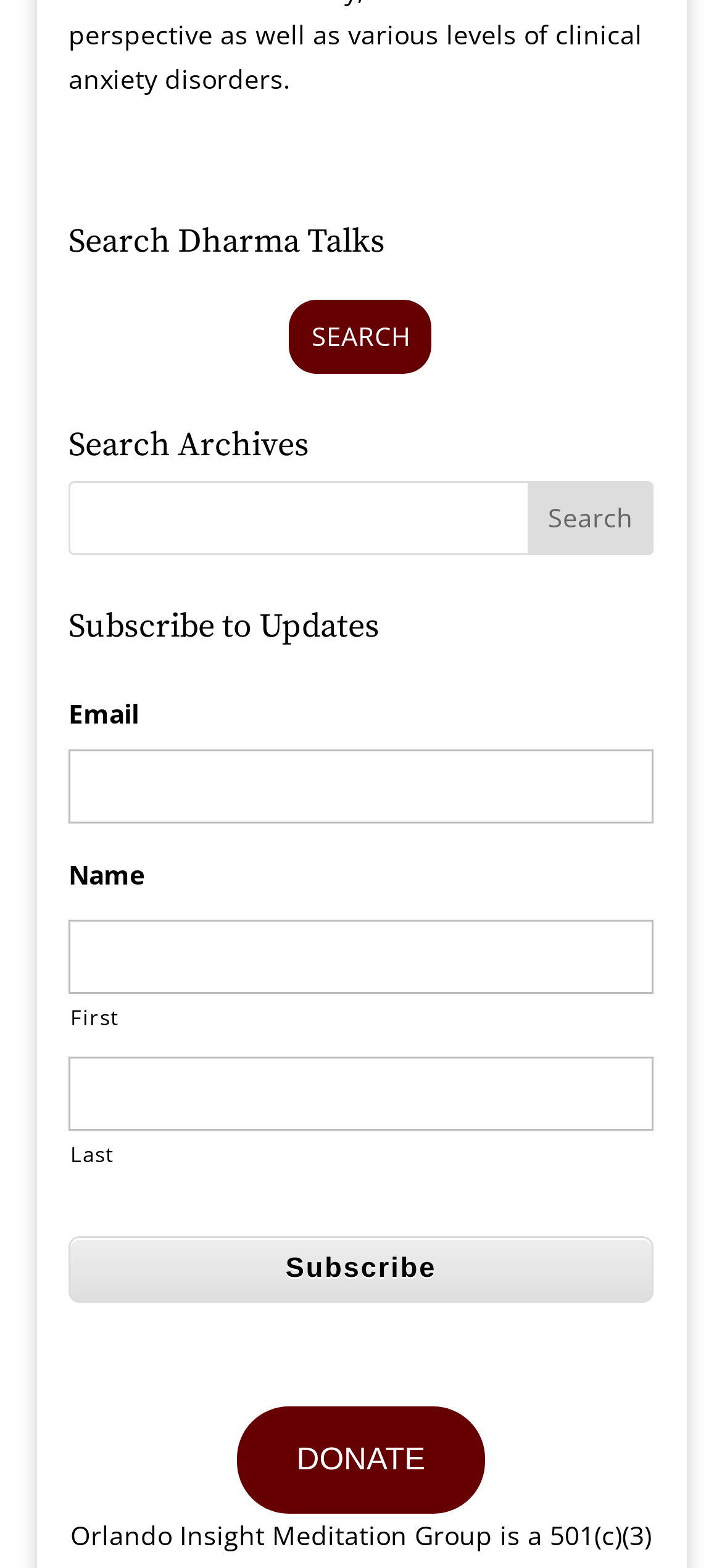Using the elements shown in the image, answer the question comprehensively: How many links are there at the top of the webpage?

There are two links at the top of the webpage: 'SEARCH' and 'DONATE'. The 'SEARCH' link is likely related to searching Dharma Talks, while the 'DONATE' link is likely for making donations.